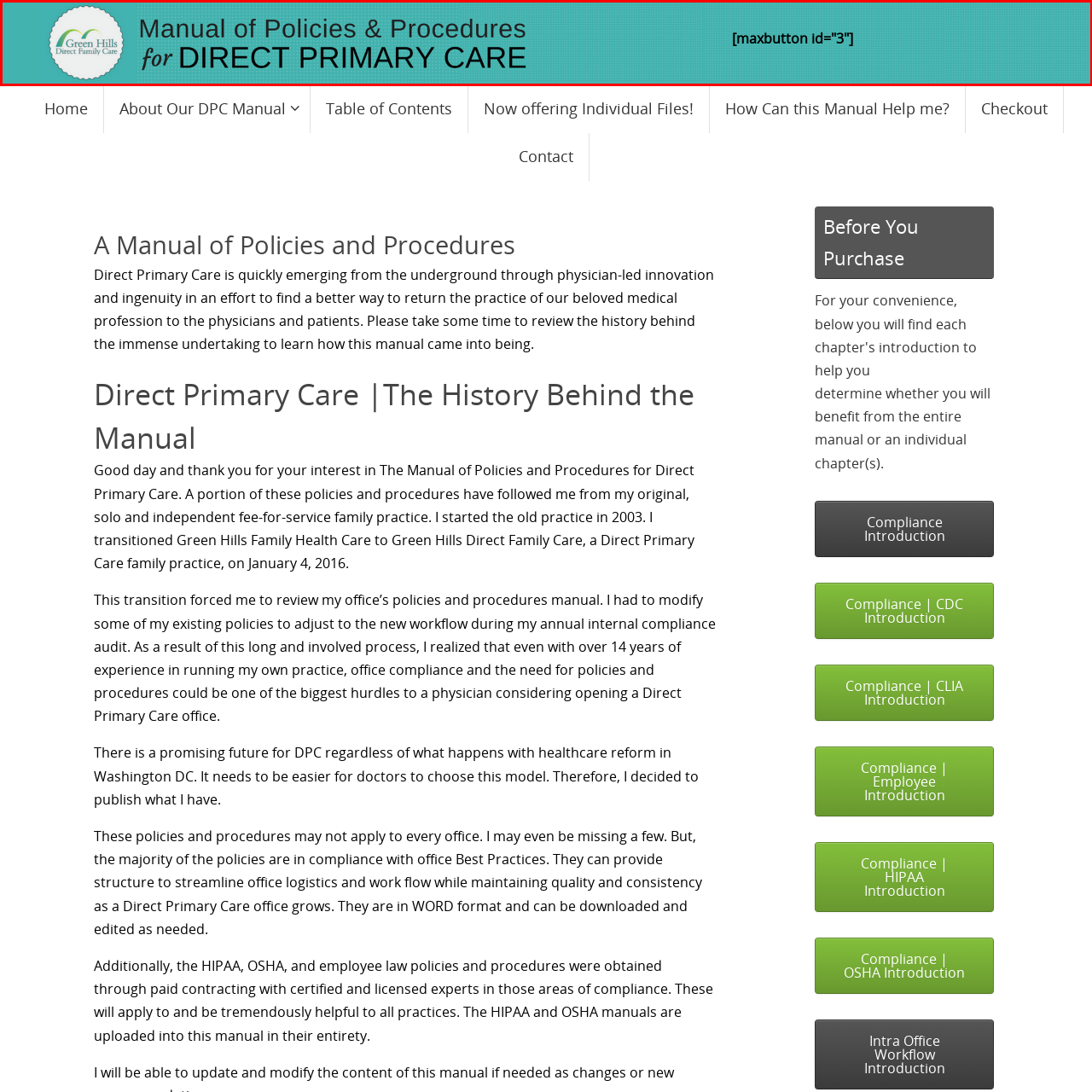Provide a comprehensive description of the image highlighted within the red bounding box.

The image features a header for the "Manual of Policies & Procedures for Direct Primary Care" created by Green Hills Direct Family Care. The design showcases a vibrant turquoise background, providing a modern and inviting look. Prominently displayed is the title in bold black lettering, emphasizing its importance. Accompanying the text is a circular logo featuring the name "Green Hills" alongside a stylized graphic, adding a personal touch representative of the brand. This header is designed to convey vital information to healthcare practitioners and patients about the procedures and policies governing direct primary care services.